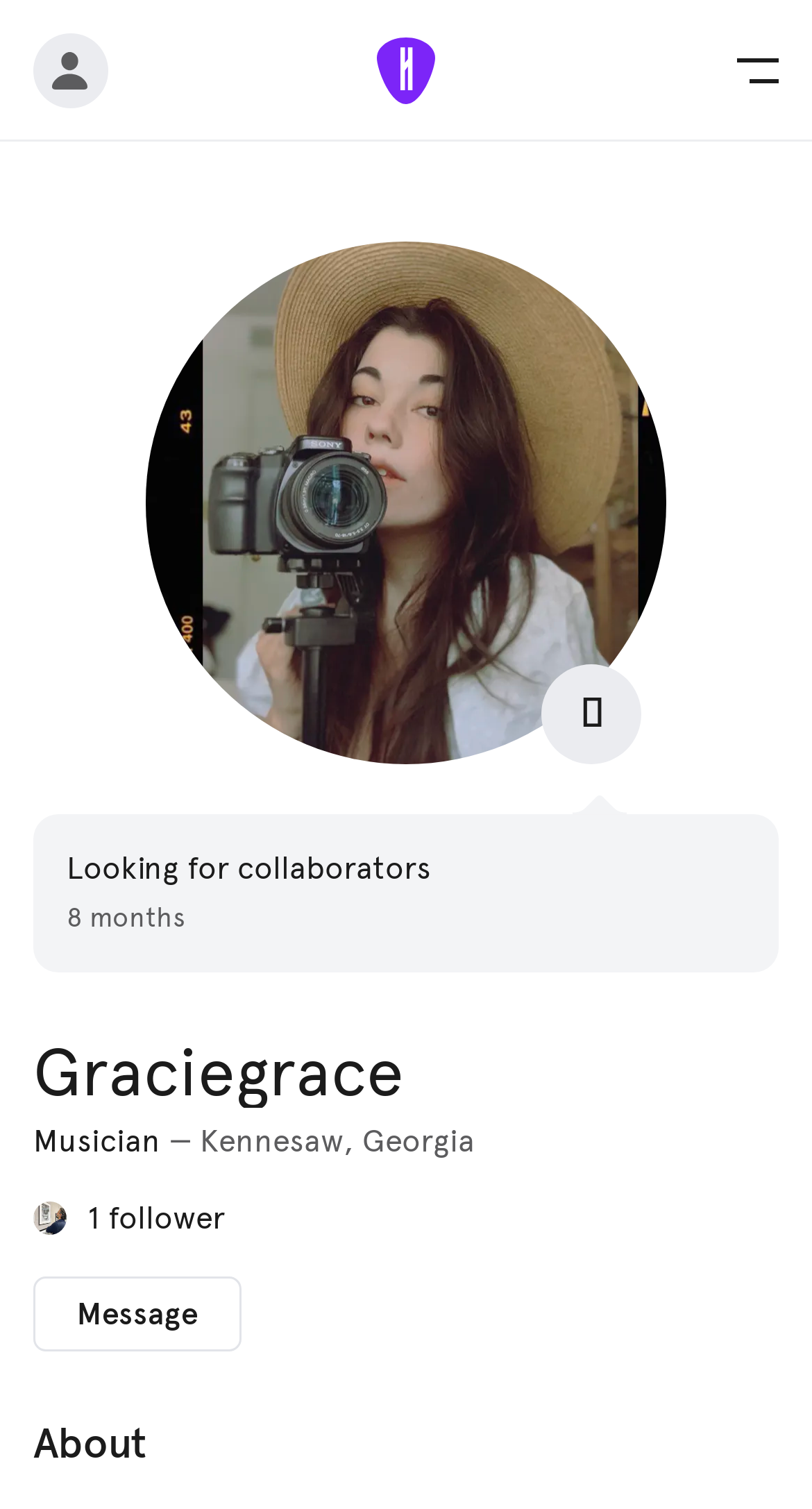Please provide a detailed answer to the question below based on the screenshot: 
What is the name of the section below Graciegrace's profile information?

I inferred this by looking at the heading 'About' which is located below Graciegrace's profile information, indicating that it is a section that provides more information about Graciegrace.